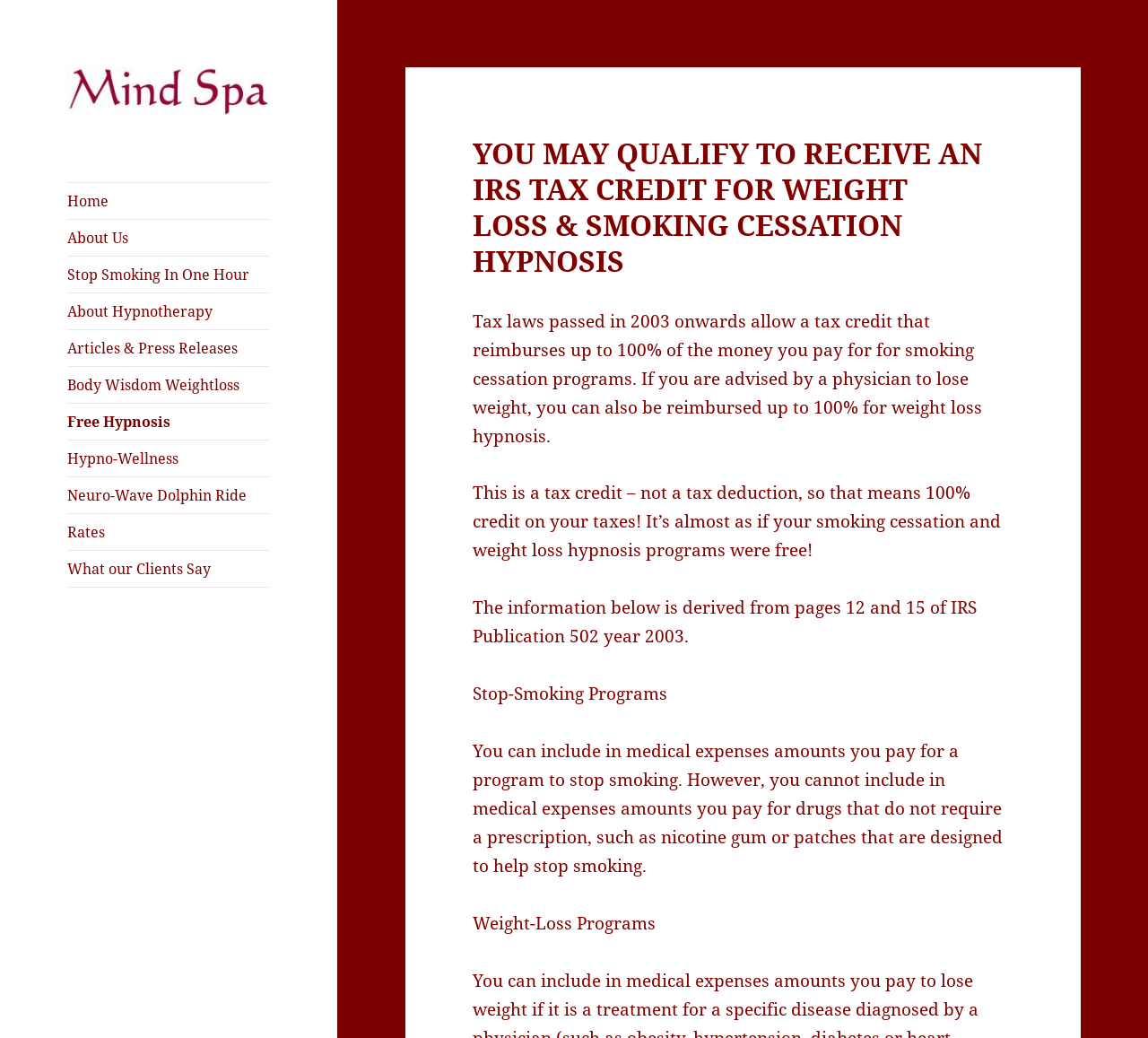Show me the bounding box coordinates of the clickable region to achieve the task as per the instruction: "Learn about Stop Smoking In One Hour".

[0.059, 0.248, 0.235, 0.282]